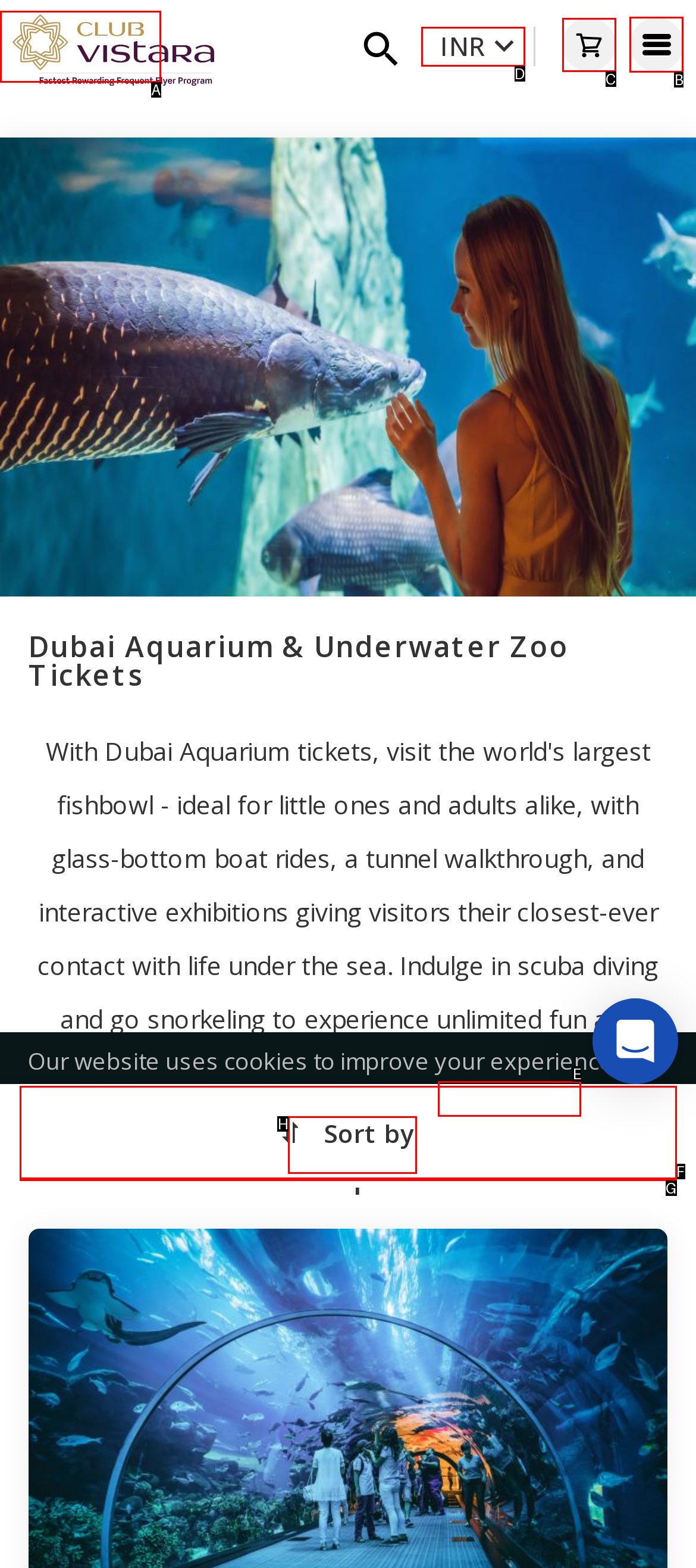Choose the letter of the option that needs to be clicked to perform the task: Open Hamberger Menu. Answer with the letter.

B